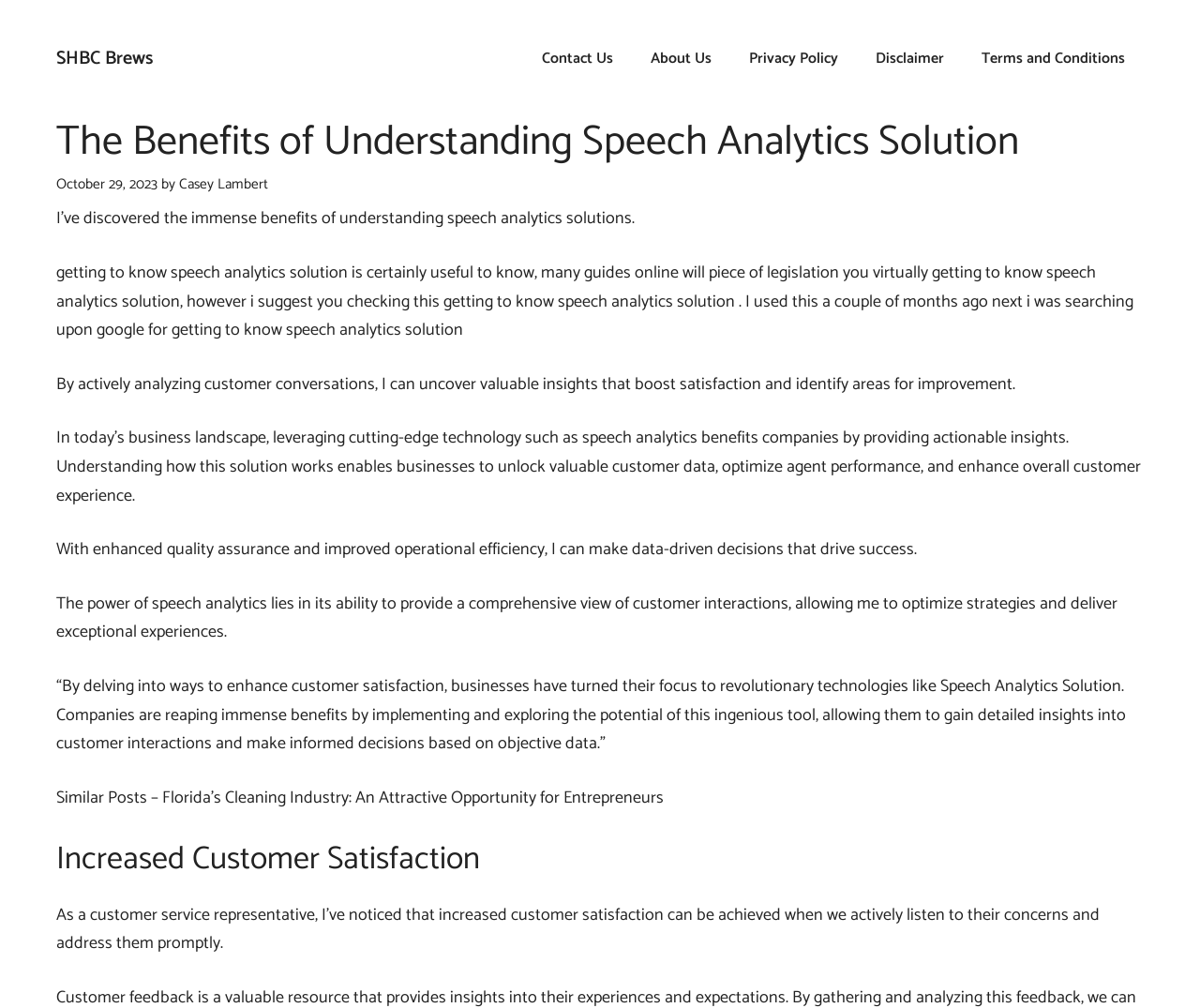Identify the bounding box coordinates of the element that should be clicked to fulfill this task: "Explore the 'Increased Customer Satisfaction' section". The coordinates should be provided as four float numbers between 0 and 1, i.e., [left, top, right, bottom].

[0.047, 0.831, 0.953, 0.875]